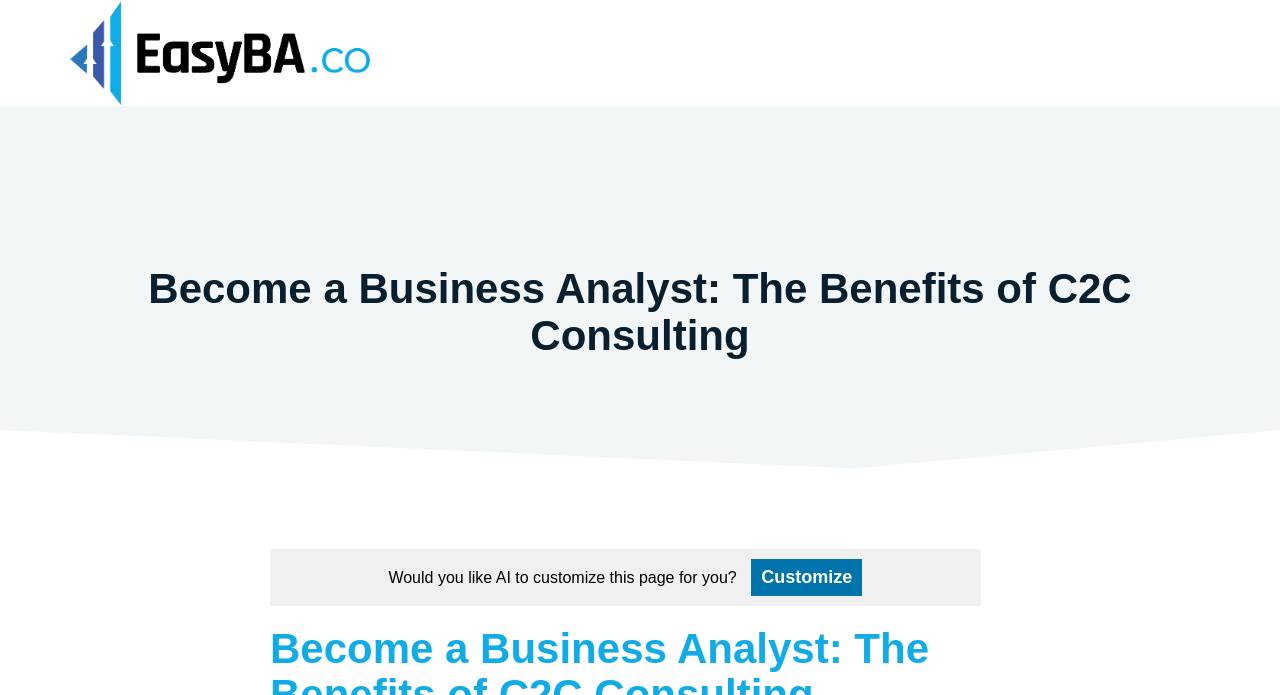Give the bounding box coordinates for this UI element: "parent_node: BY title="harry spenser"". The coordinates should be four float numbers between 0 and 1, arranged as [left, top, right, bottom].

None